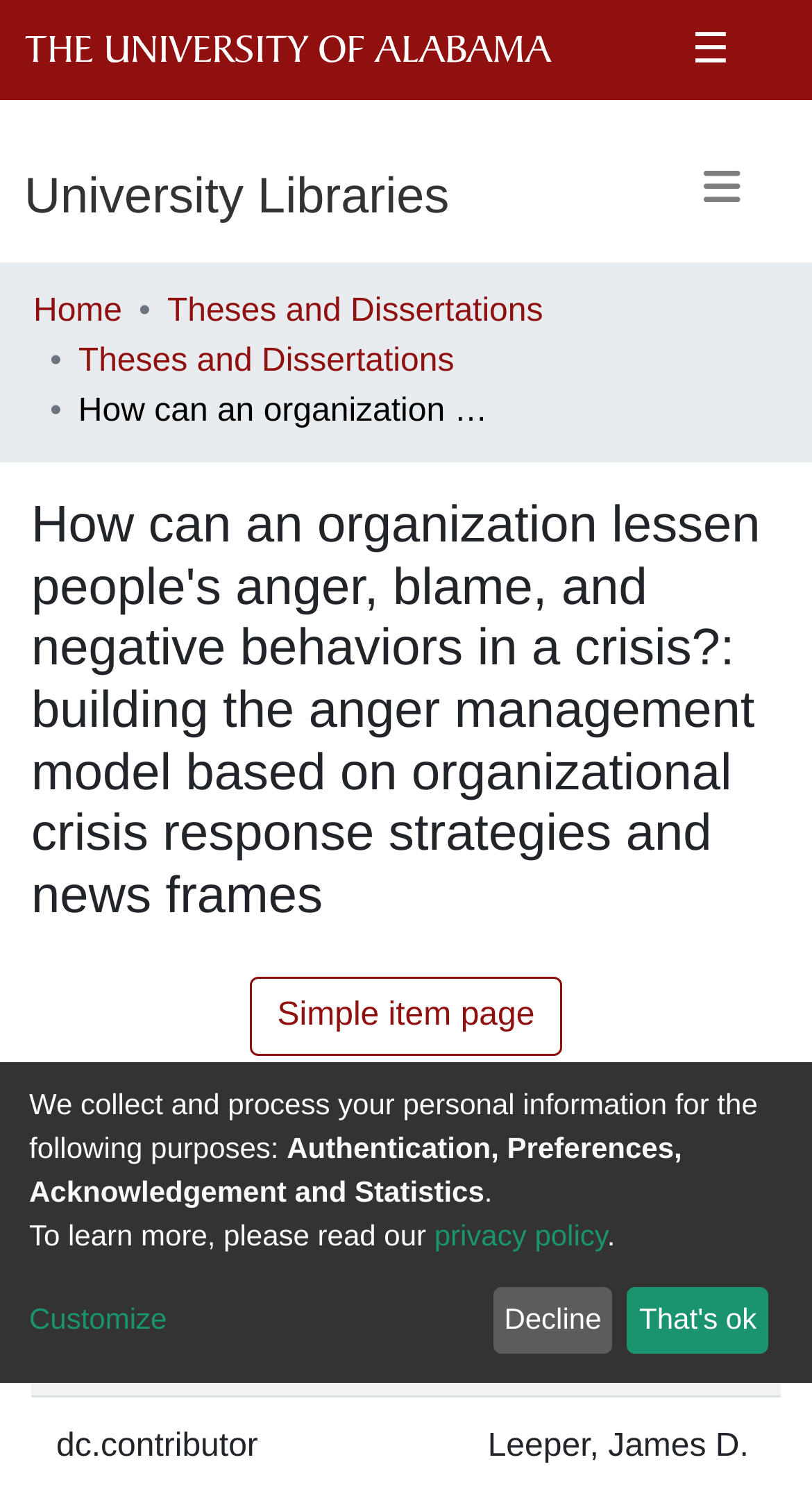What is the purpose of the 'Simple item page' link?
Answer the question with just one word or phrase using the image.

View item details